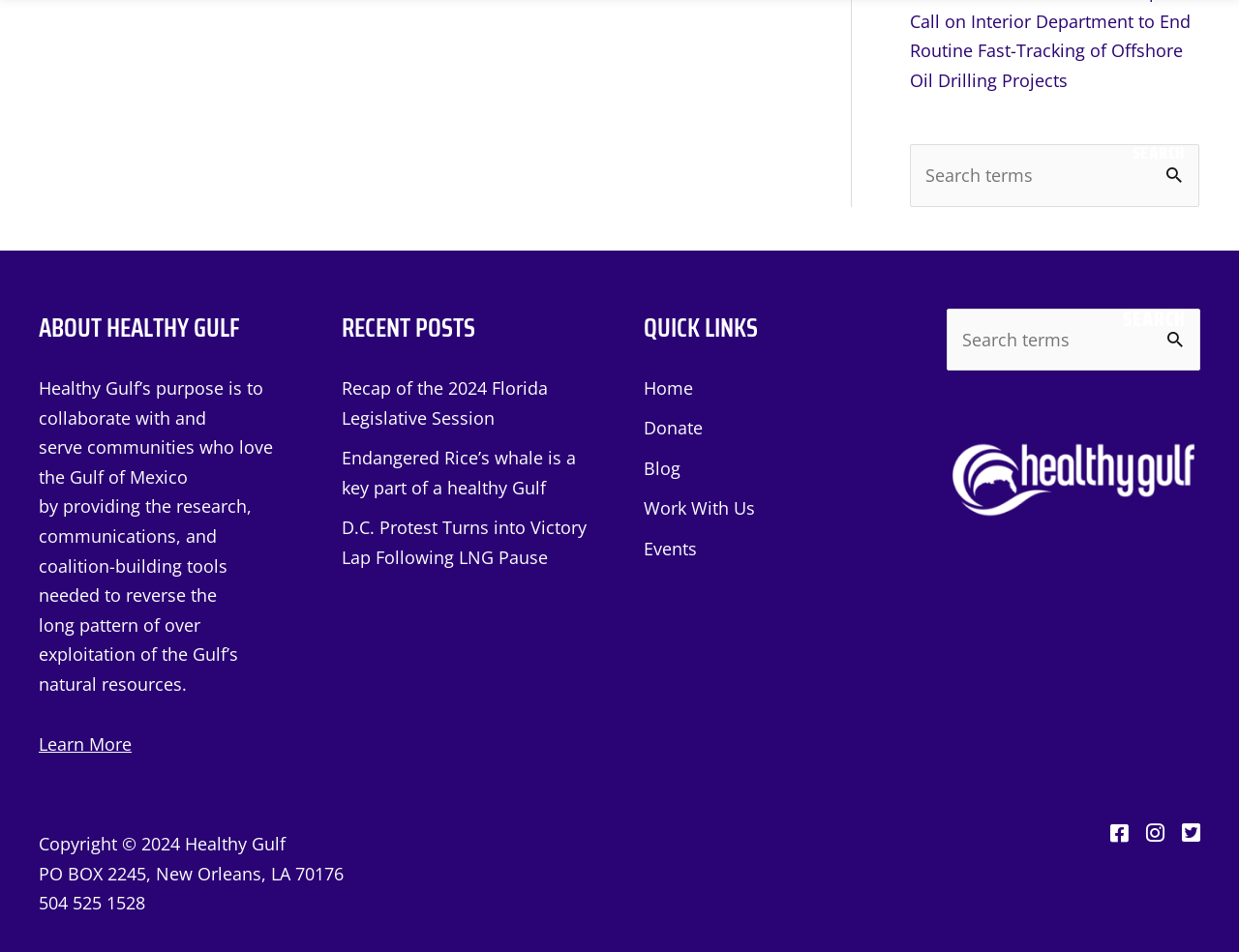What is the copyright year of the website?
Identify the answer in the screenshot and reply with a single word or phrase.

2024